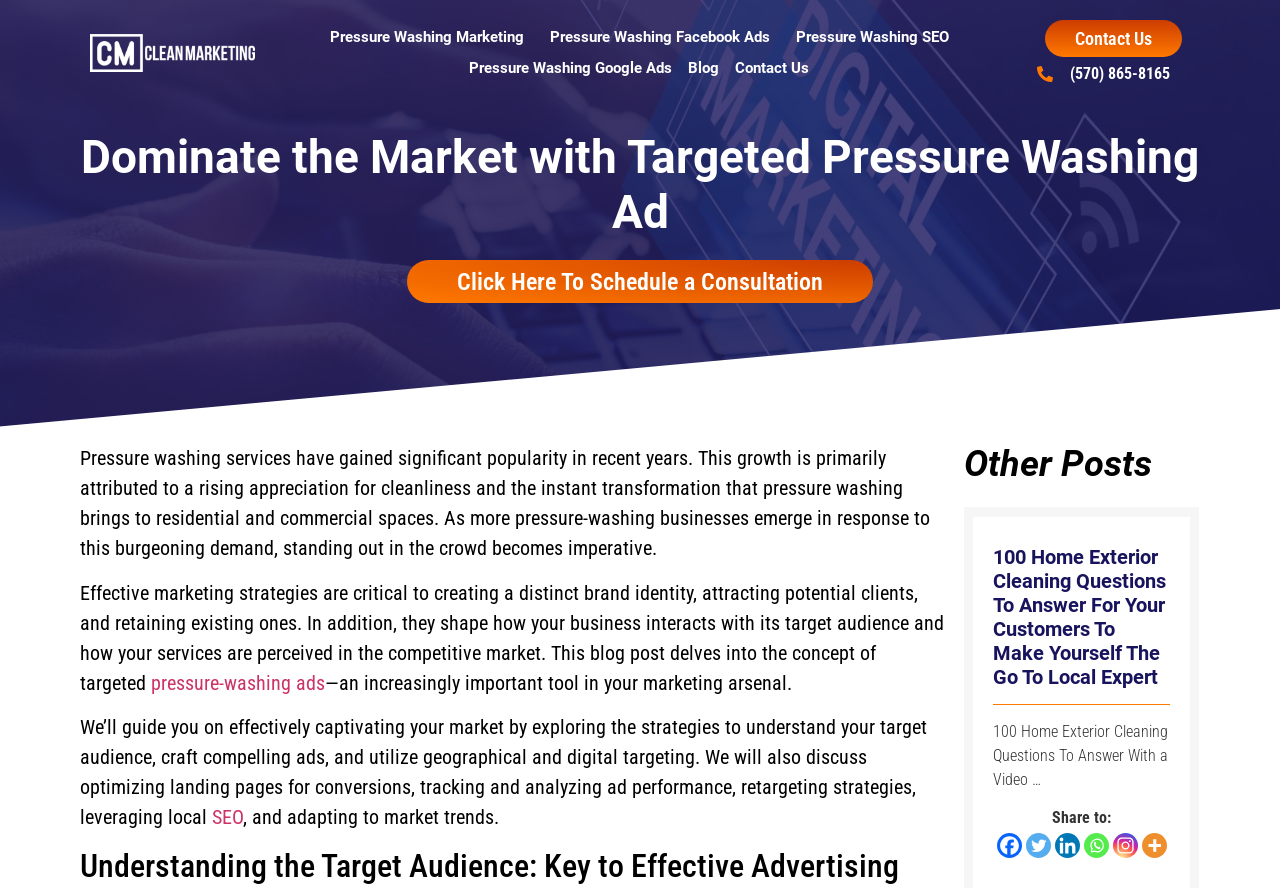Summarize the webpage comprehensively, mentioning all visible components.

This webpage is about targeted pressure washing ads and marketing strategies. At the top, there is a logo image and a heading that reads "Dominate with Targeted Pressure Washing Ad | Clean Marketing". Below the heading, there are four links in a row, labeled "Pressure Washing Marketing", "Pressure Washing Facebook Ads", "Pressure Washing SEO", and "Pressure Washing Google Ads". 

To the right of these links, there are three more links: "Blog", "Contact Us", and another "Contact Us" with a phone number "(570) 865-8165" next to it. 

Further down, there is a prominent heading "Dominate the Market with Targeted Pressure Washing Ad" followed by a paragraph of text discussing the importance of effective marketing strategies for pressure washing businesses. 

Below this text, there is a call-to-action link "Click Here To Schedule a Consultation". The main content of the page is divided into sections, with headings such as "Understanding the Target Audience: Key to Effective Advertising". The text discusses the importance of targeted pressure washing ads and provides guidance on crafting compelling ads and utilizing geographical and digital targeting.

On the right side of the page, there is a section labeled "Other Posts" with a heading "100 Home Exterior Cleaning Questions To Answer For Your Customers To Make Yourself The Go To Local Expert" and a link to the same article. Below this, there are social media sharing links to Facebook, Twitter, Linkedin, Whatsapp, and Instagram.